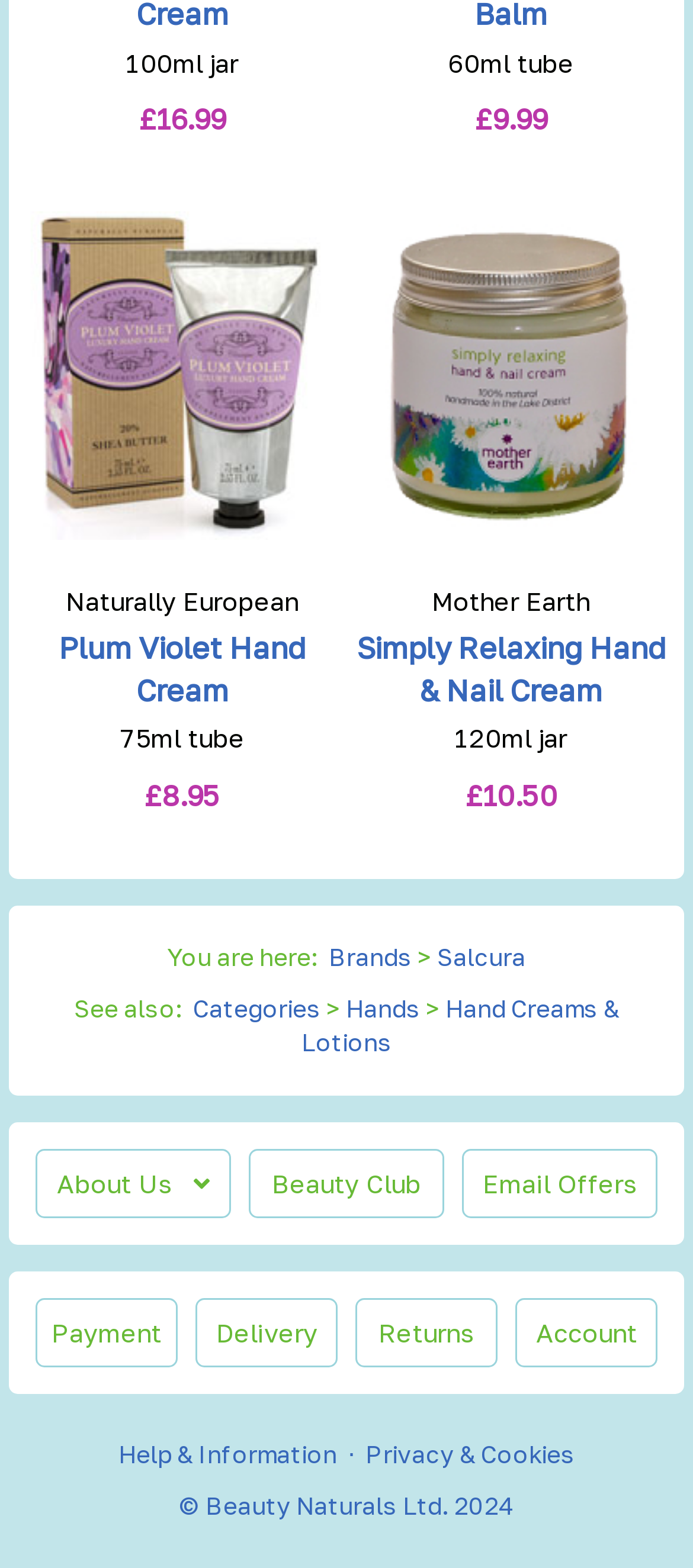Provide a brief response to the question using a single word or phrase: 
How many navigation links are there in the footer section?

5